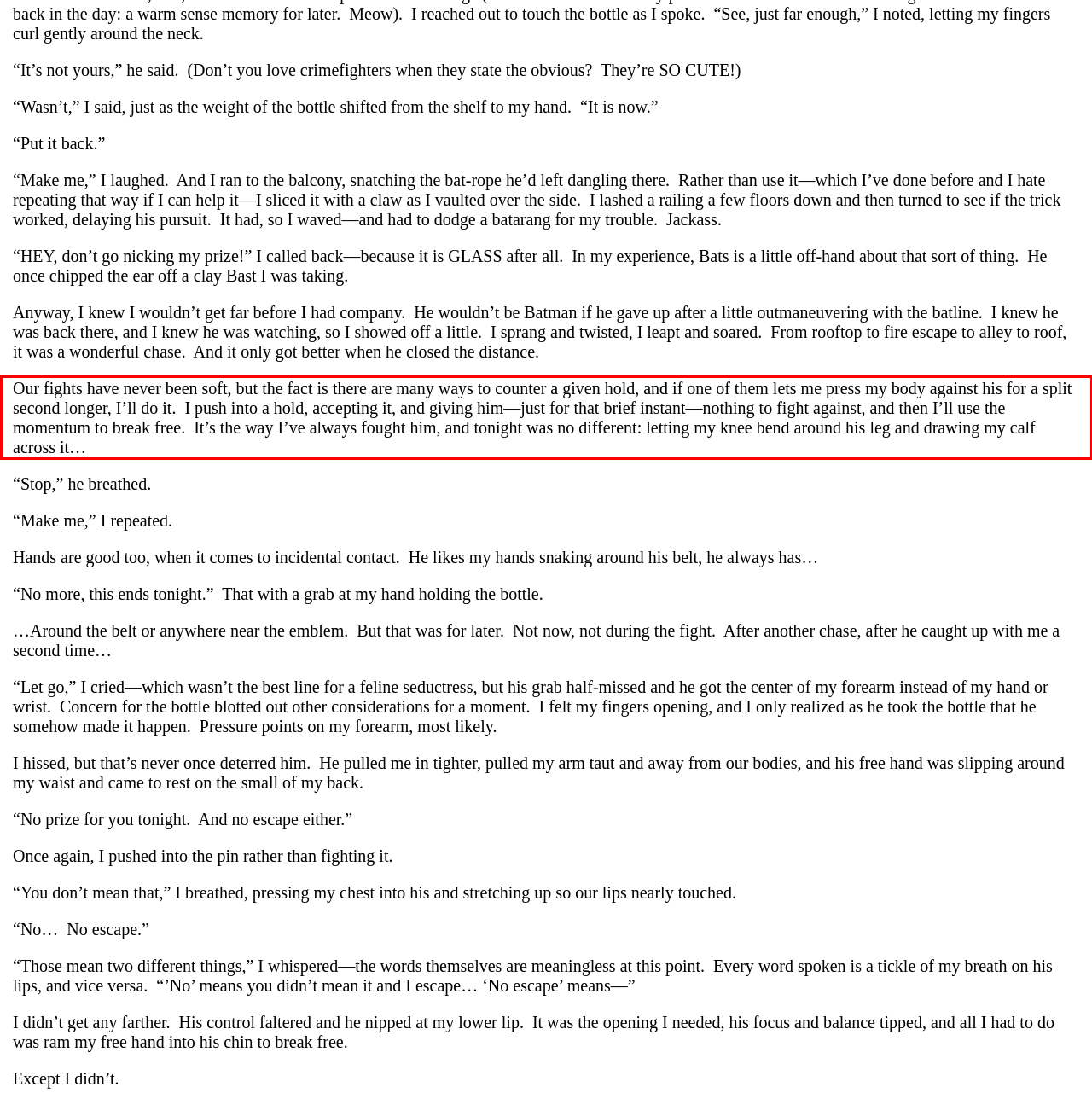Look at the provided screenshot of the webpage and perform OCR on the text within the red bounding box.

Our fights have never been soft, but the fact is there are many ways to counter a given hold, and if one of them lets me press my body against his for a split second longer, I’ll do it. I push into a hold, accepting it, and giving him—just for that brief instant—nothing to fight against, and then I’ll use the momentum to break free. It’s the way I’ve always fought him, and tonight was no different: letting my knee bend around his leg and drawing my calf across it…